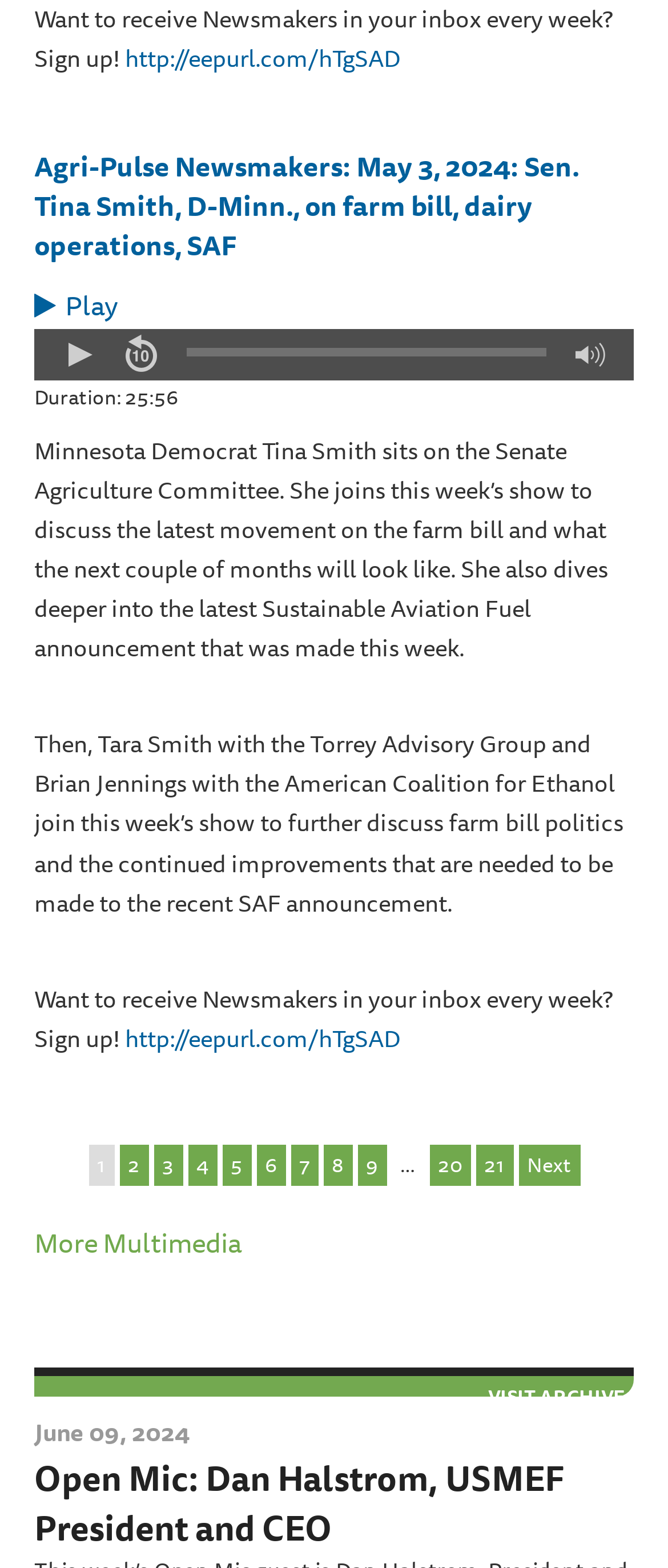Please use the details from the image to answer the following question comprehensively:
How many pages are there in the pagination?

The number of pages in the pagination can be determined by counting the number of links in the pagination section. There are links to pages 1-9, and then a link to page 20 and page 21, indicating that there are at least 21 pages.